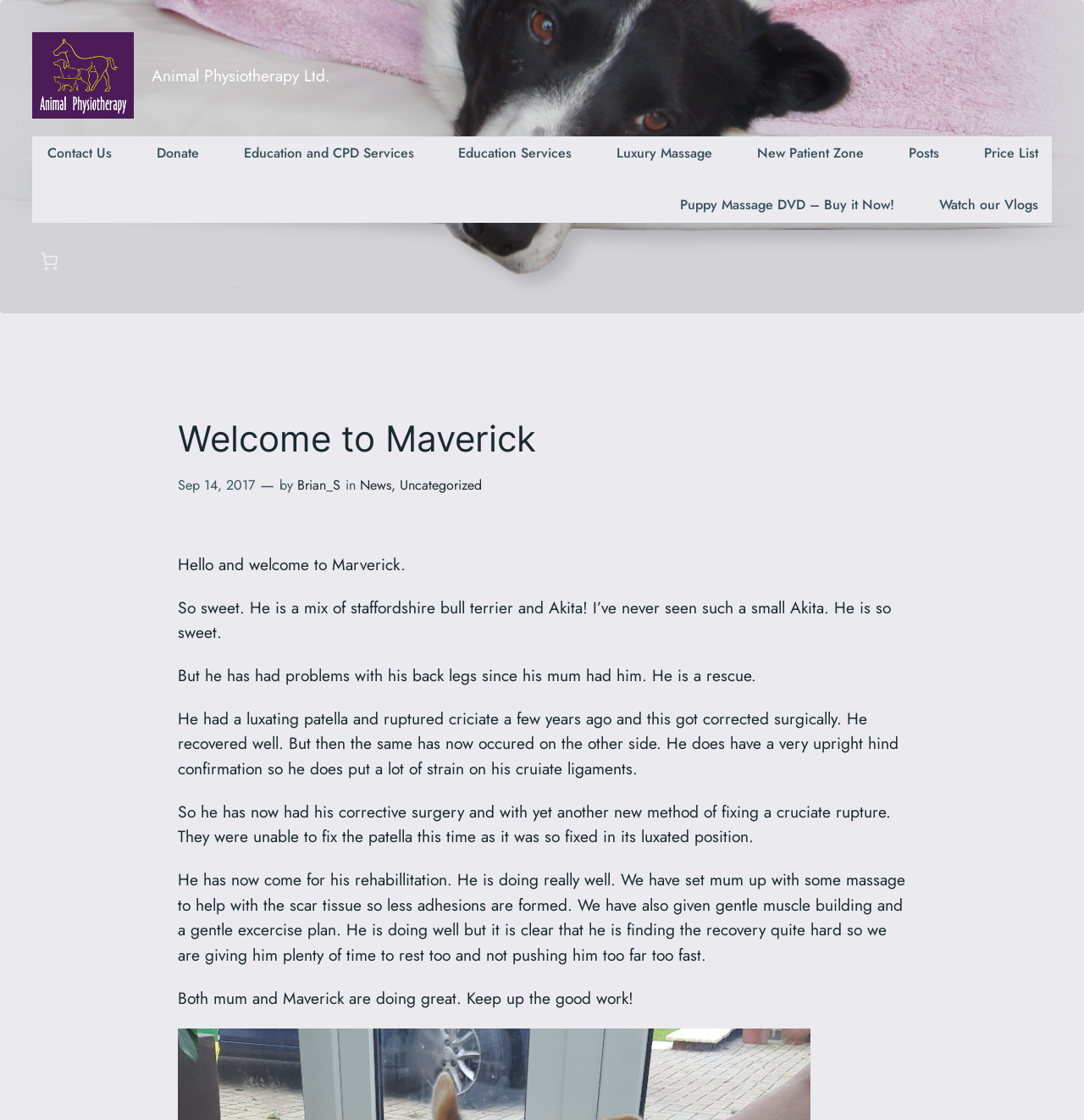Could you highlight the region that needs to be clicked to execute the instruction: "Click the 'New Patient Zone' link"?

[0.686, 0.122, 0.809, 0.153]